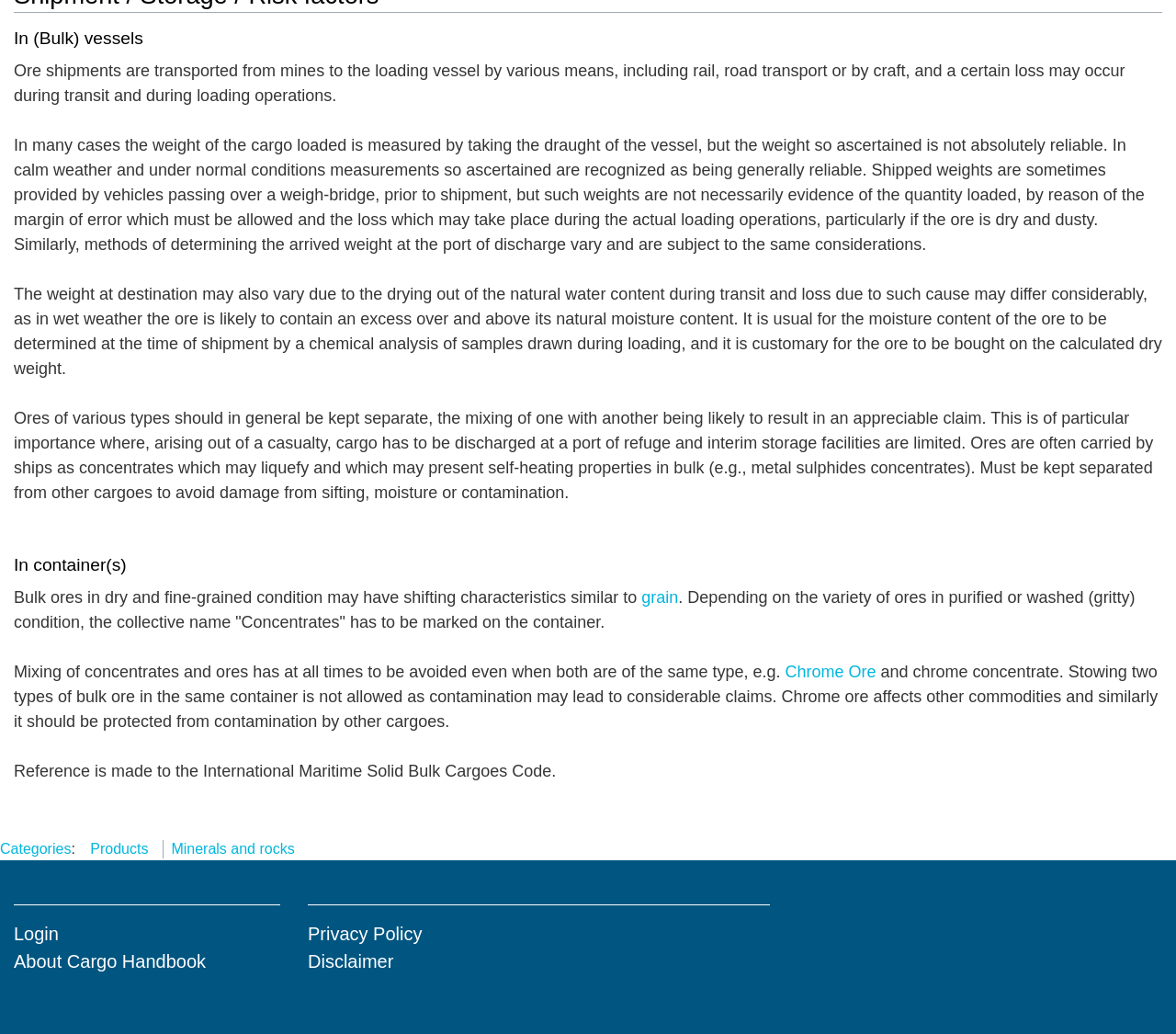Respond to the question below with a single word or phrase:
What is the collective name for ores in purified or washed condition?

Concentrates